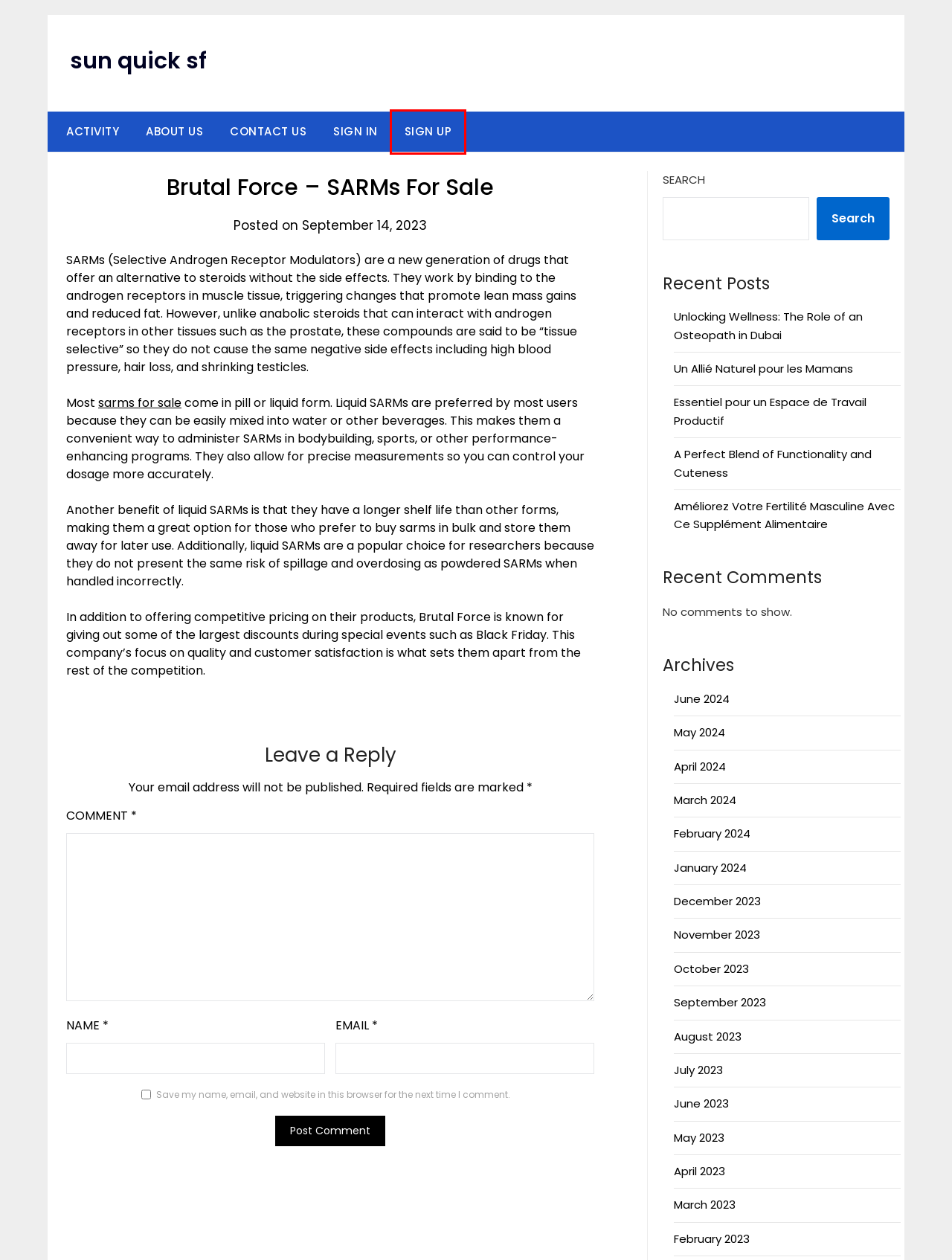You are provided with a screenshot of a webpage that includes a red rectangle bounding box. Please choose the most appropriate webpage description that matches the new webpage after clicking the element within the red bounding box. Here are the candidates:
A. Un Allié Naturel pour les Mamans
B. SIGN UP - sun quick sf
C. sun quick sf
D. Buy Peptides And Sarms | Pharmagrade Store
E. Améliorez Votre Fertilité Masculine Avec Ce Supplément Alimentaire
F. SIGN IN - sun quick sf
G. A Perfect Blend of Functionality and Cuteness
H. ACTIVITY - sun quick sf

B